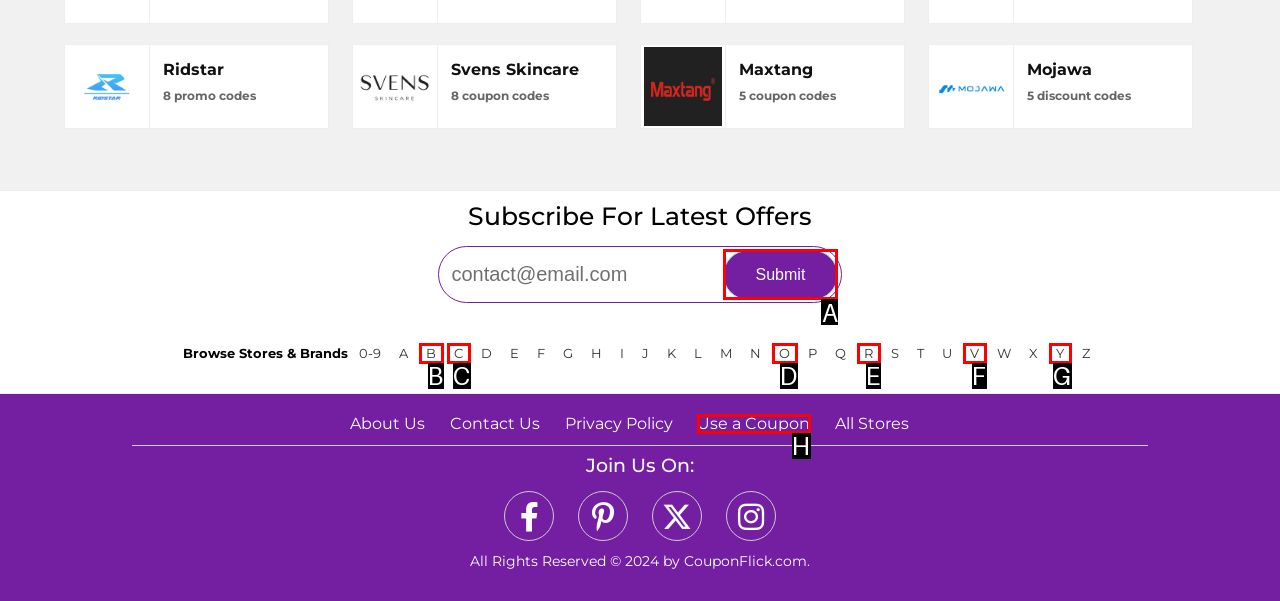Refer to the element description: Use a Coupon and identify the matching HTML element. State your answer with the appropriate letter.

H